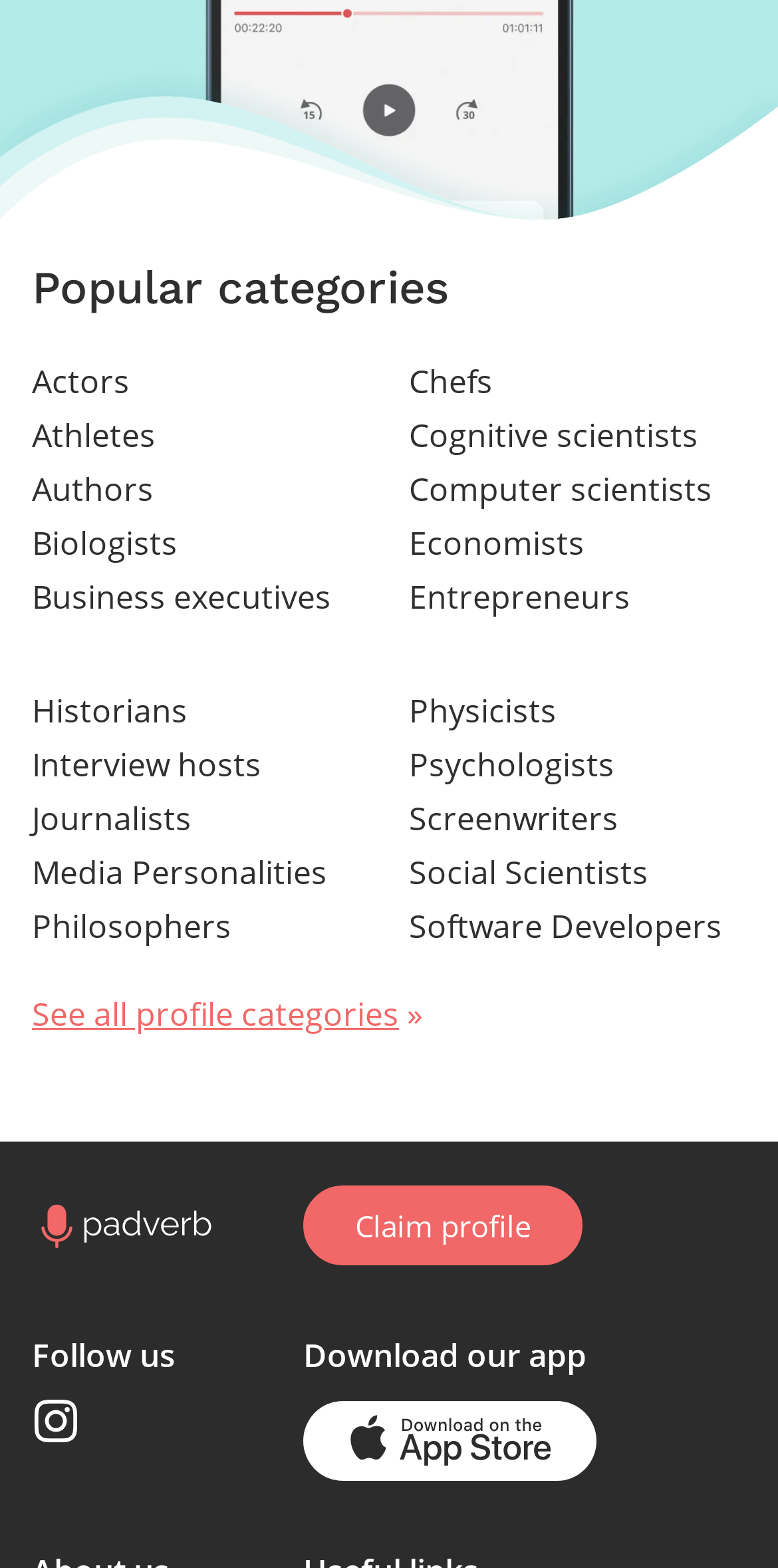Specify the bounding box coordinates for the region that must be clicked to perform the given instruction: "Browse popular categories".

[0.041, 0.167, 0.703, 0.201]